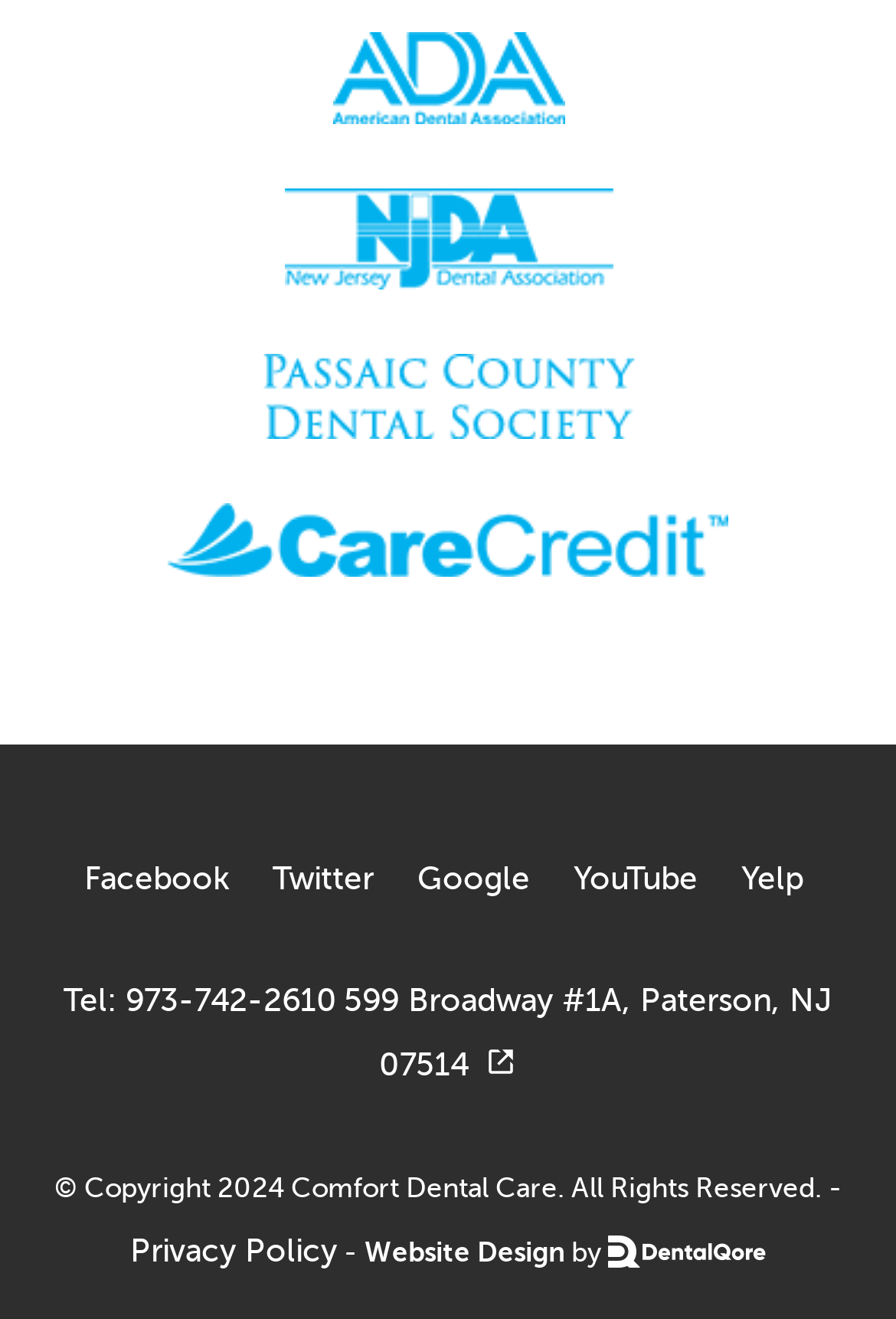What year is the copyright of Comfort Dental Care?
Utilize the image to construct a detailed and well-explained answer.

The copyright year can be found in the StaticText element with the text '© Copyright 2024 Comfort Dental Care. All Rights Reserved.', which indicates that the copyright year is 2024.